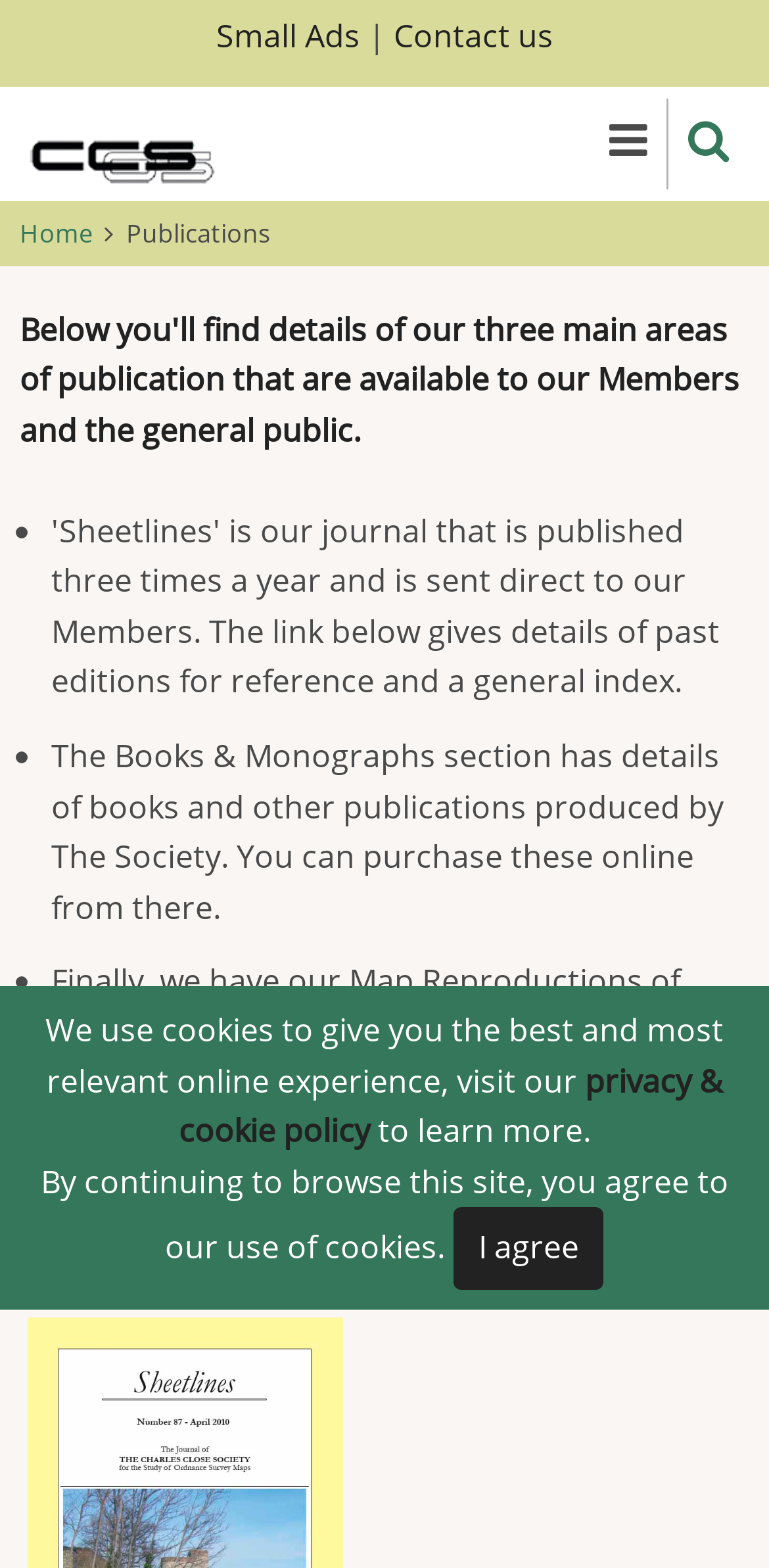What is the name of the society?
Using the information from the image, provide a comprehensive answer to the question.

The name of the society can be found in the title of the webpage, which is 'Publications | The Charles Close Society'. This title is likely to be the name of the society, as it is a common convention to include the name of the organization in the title of the webpage.